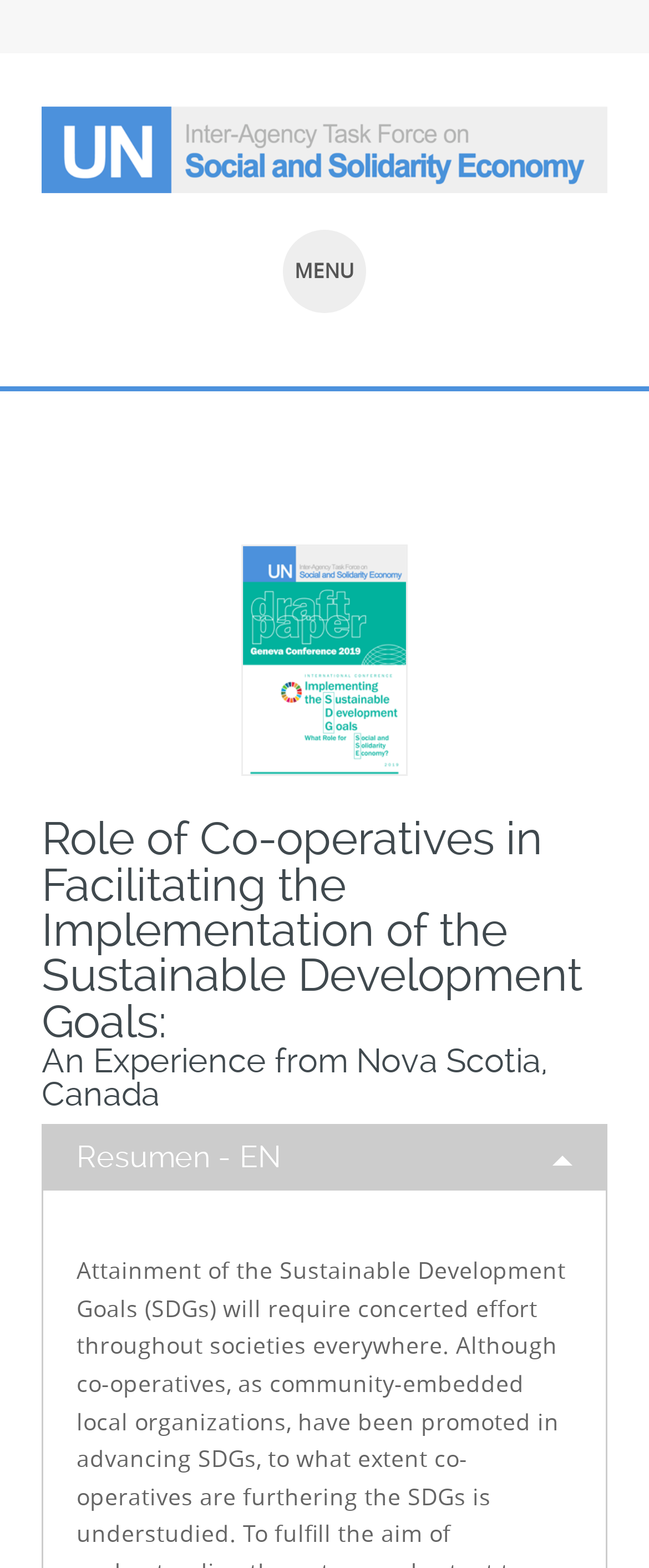Locate the UI element described as follows: "Resumen - EN". Return the bounding box coordinates as four float numbers between 0 and 1 in the order [left, top, right, bottom].

[0.064, 0.718, 0.936, 0.759]